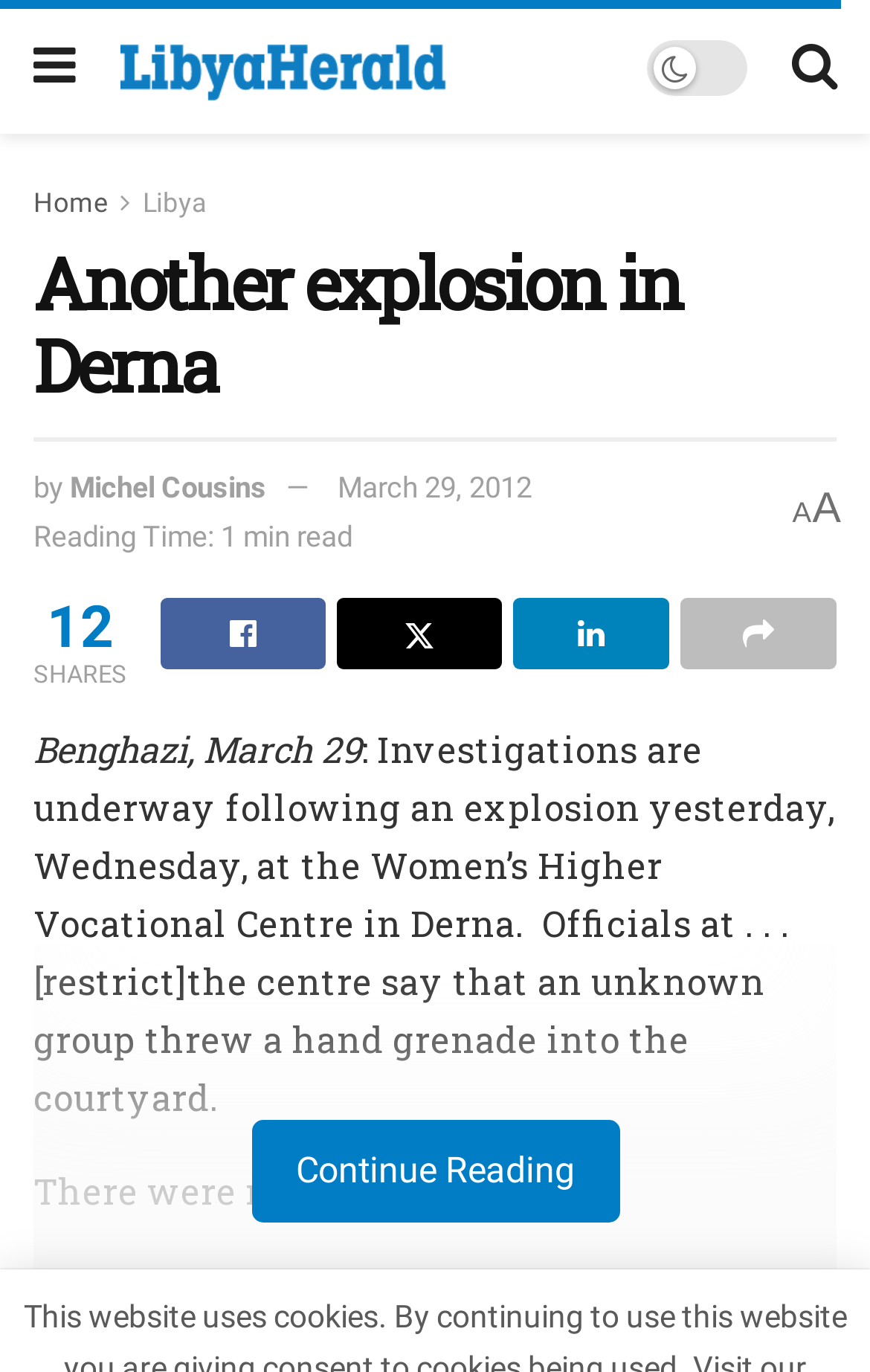Answer briefly with one word or phrase:
What is the date of the explosion?

March 29, 2012